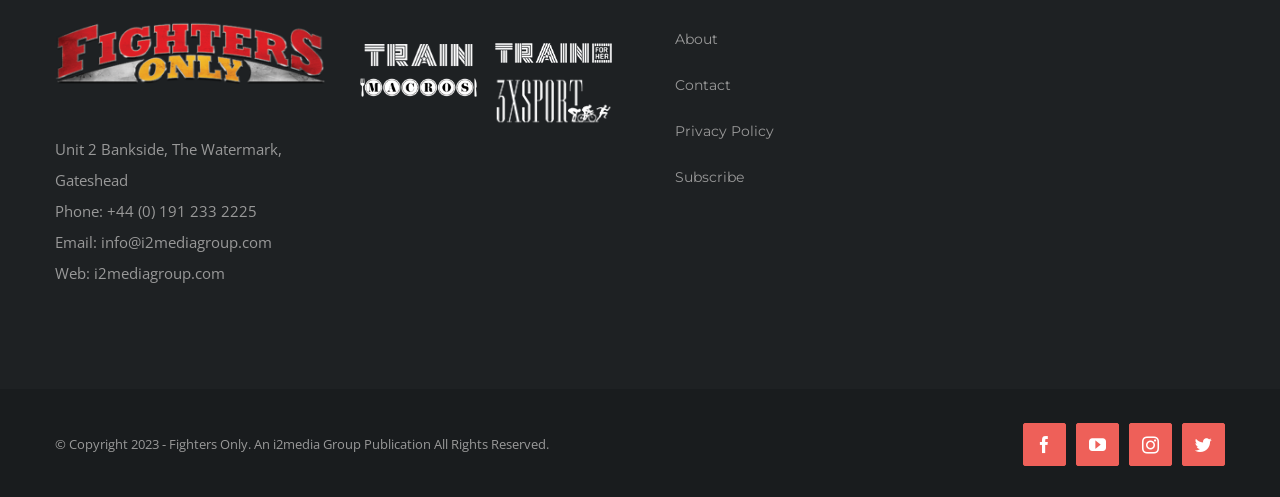Find and provide the bounding box coordinates for the UI element described here: "+44 (0) 191 233 2225". The coordinates should be given as four float numbers between 0 and 1: [left, top, right, bottom].

[0.084, 0.405, 0.201, 0.445]